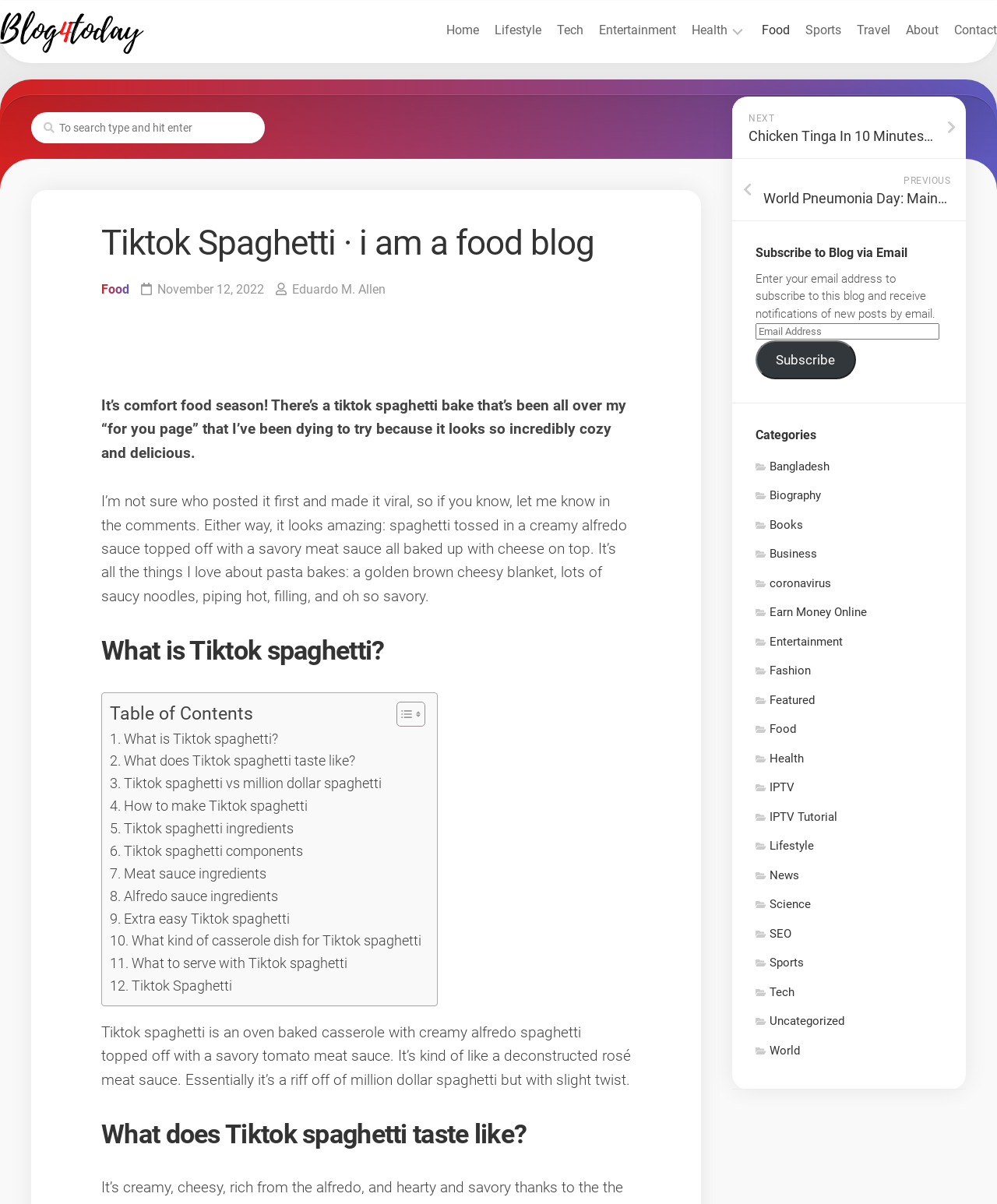What is the author of the article?
Provide a fully detailed and comprehensive answer to the question.

The author of the article can be found in the link 'Eduardo M. Allen' which is located below the heading 'Tiktok Spaghetti · i am a food blog'.